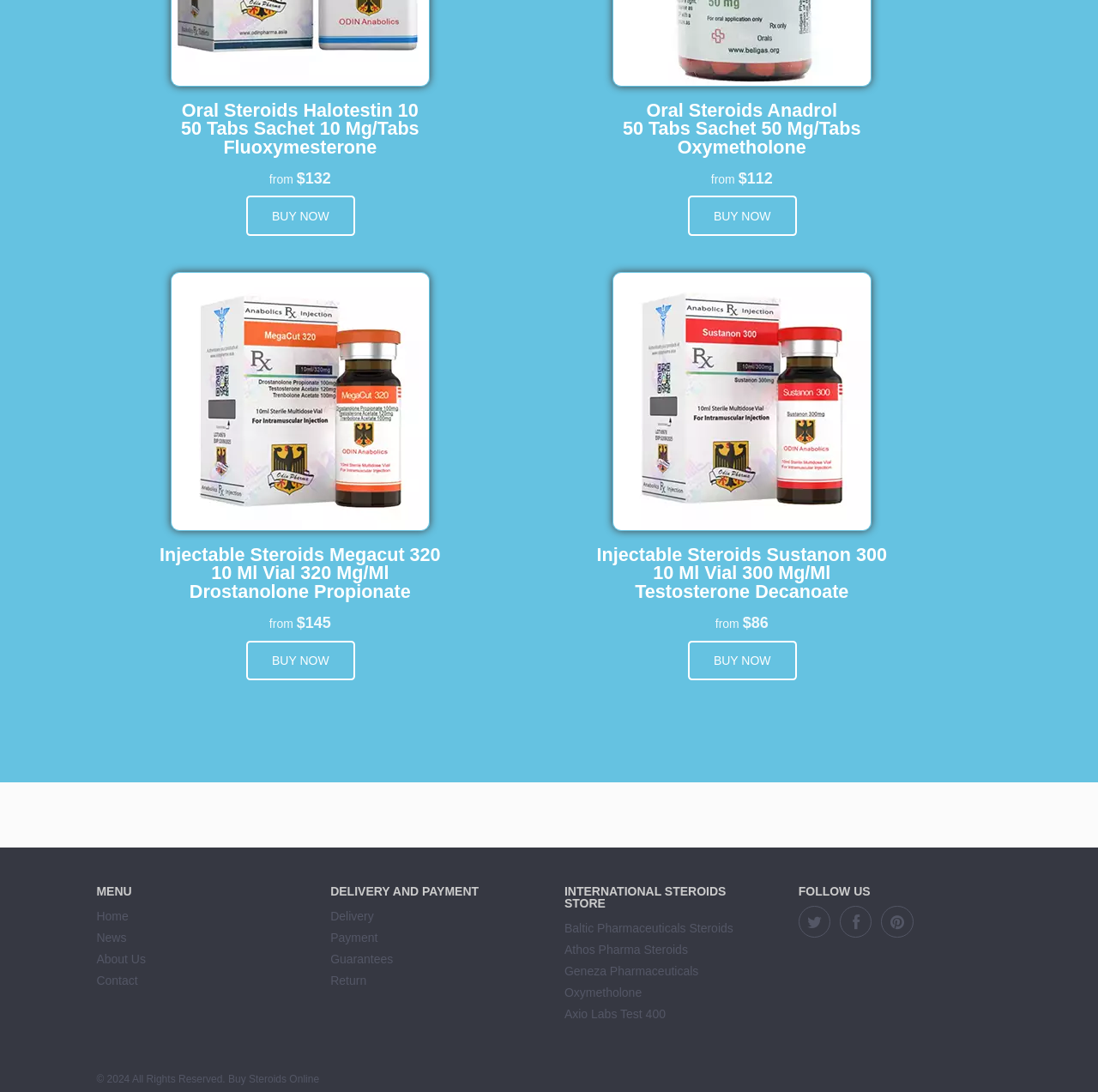Please find and report the bounding box coordinates of the element to click in order to perform the following action: "Go to Home page". The coordinates should be expressed as four float numbers between 0 and 1, in the format [left, top, right, bottom].

[0.088, 0.832, 0.117, 0.845]